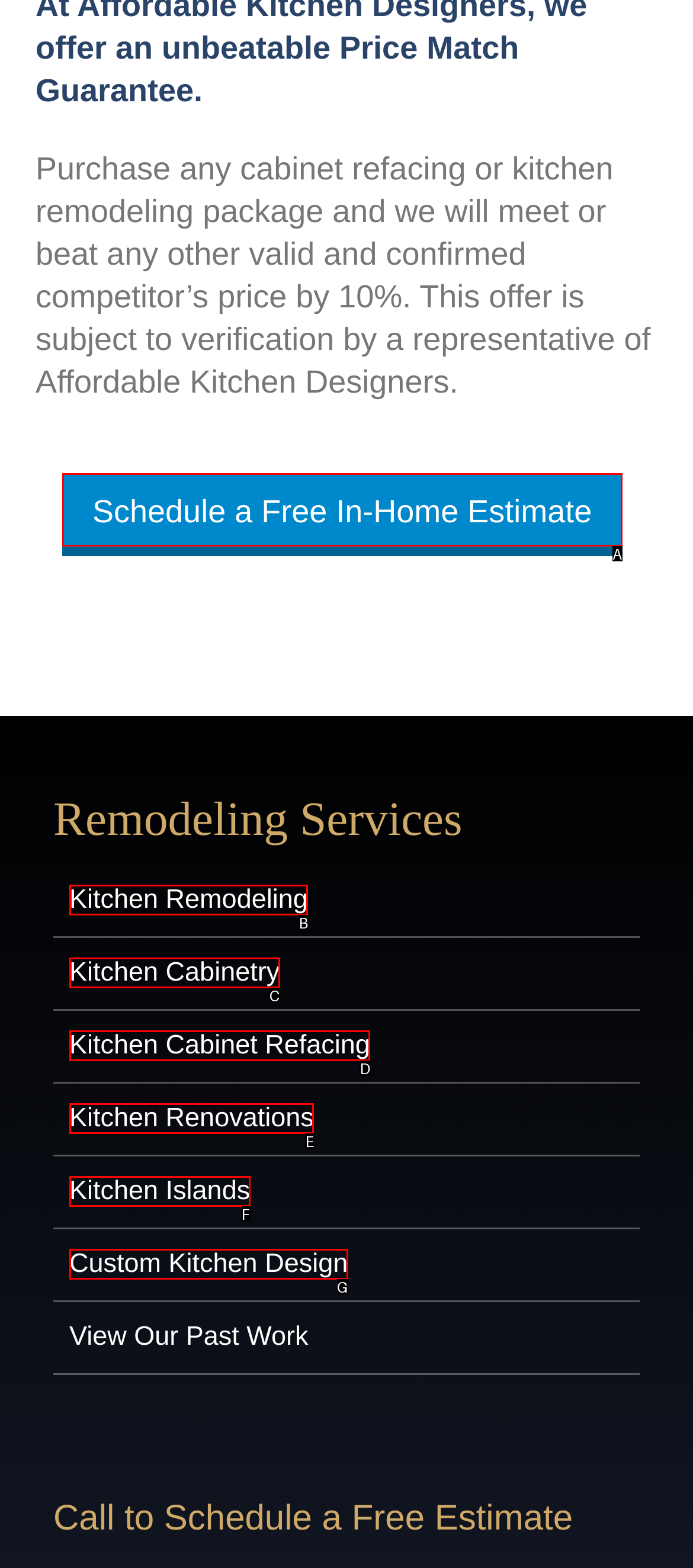Tell me which one HTML element best matches the description: Custom Kitchen Design
Answer with the option's letter from the given choices directly.

G